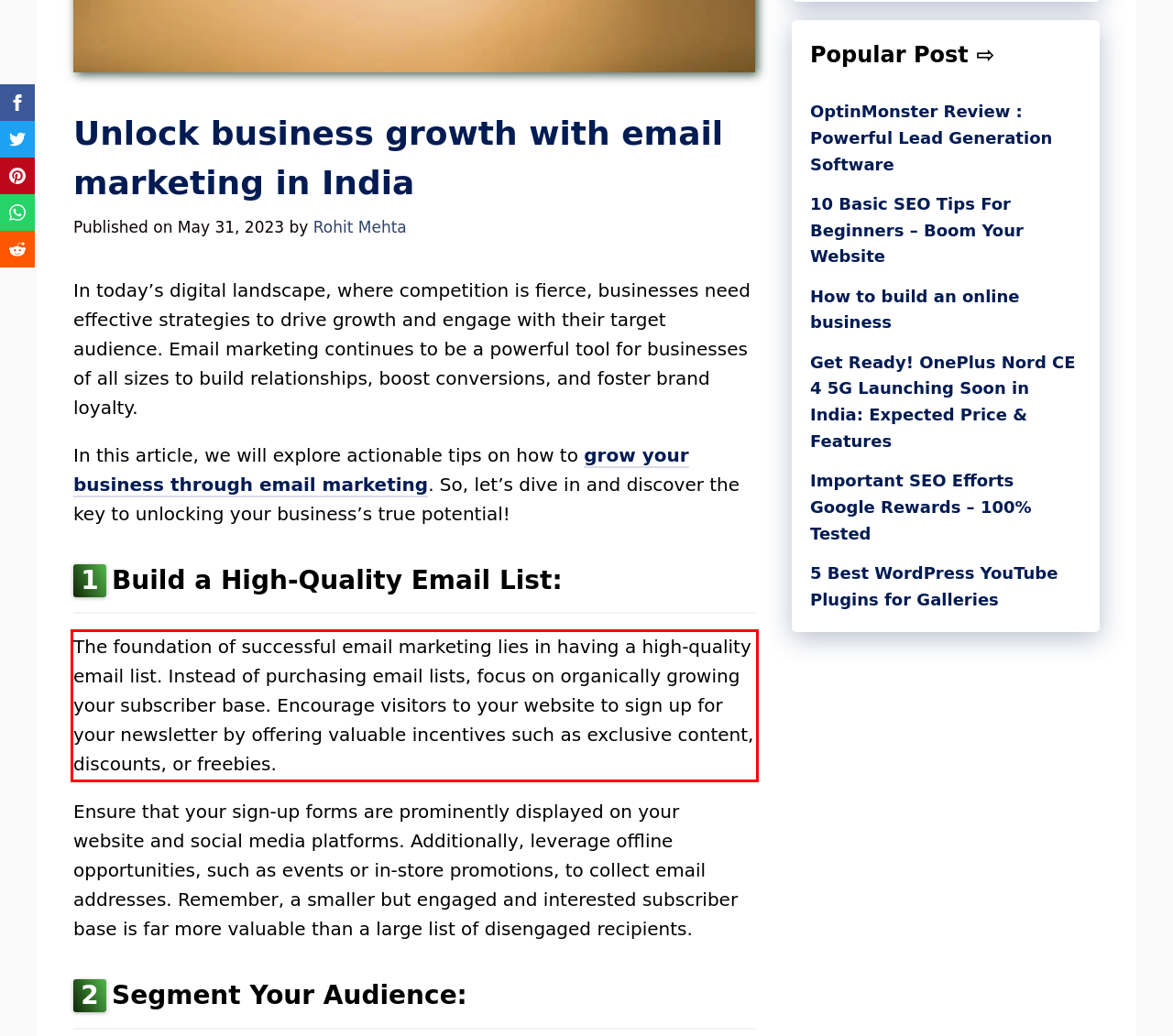From the given screenshot of a webpage, identify the red bounding box and extract the text content within it.

The foundation of successful email marketing lies in having a high-quality email list. Instead of purchasing email lists, focus on organically growing your subscriber base. Encourage visitors to your website to sign up for your newsletter by offering valuable incentives such as exclusive content, discounts, or freebies.